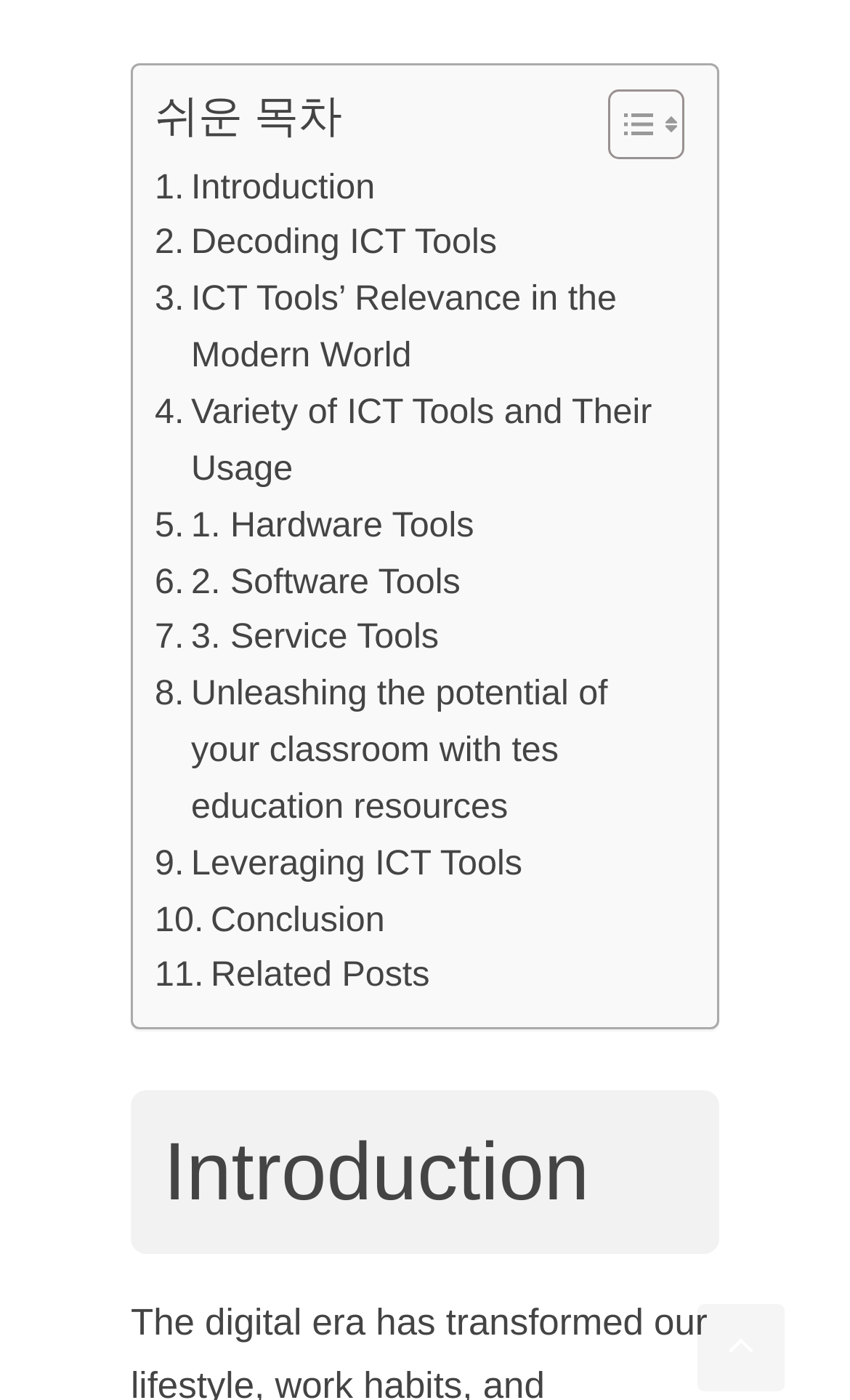Determine the bounding box for the UI element described here: "3. Service Tools".

[0.182, 0.437, 0.516, 0.477]